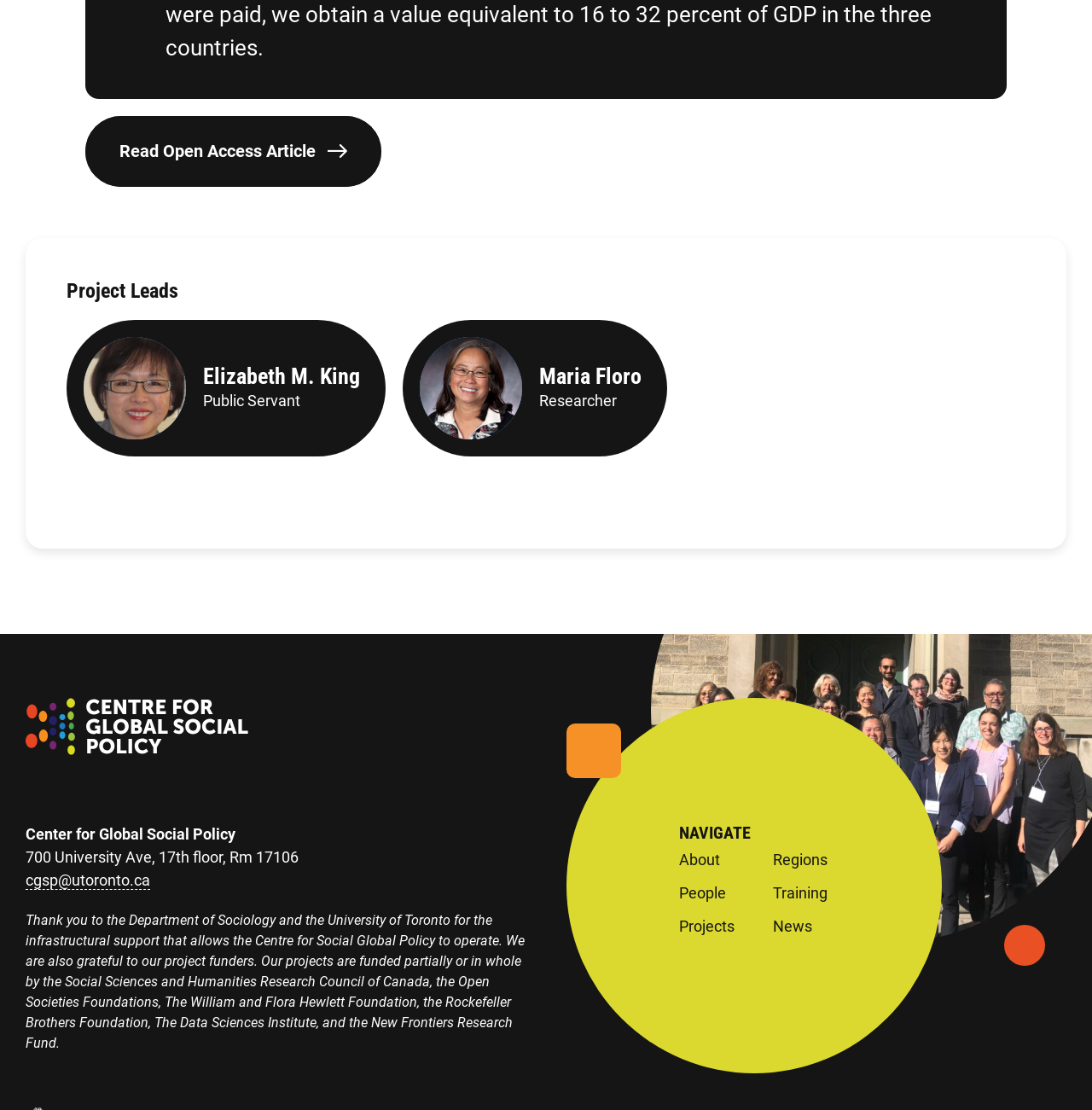Find the bounding box coordinates of the element I should click to carry out the following instruction: "Learn more about the project".

[0.622, 0.768, 0.659, 0.782]